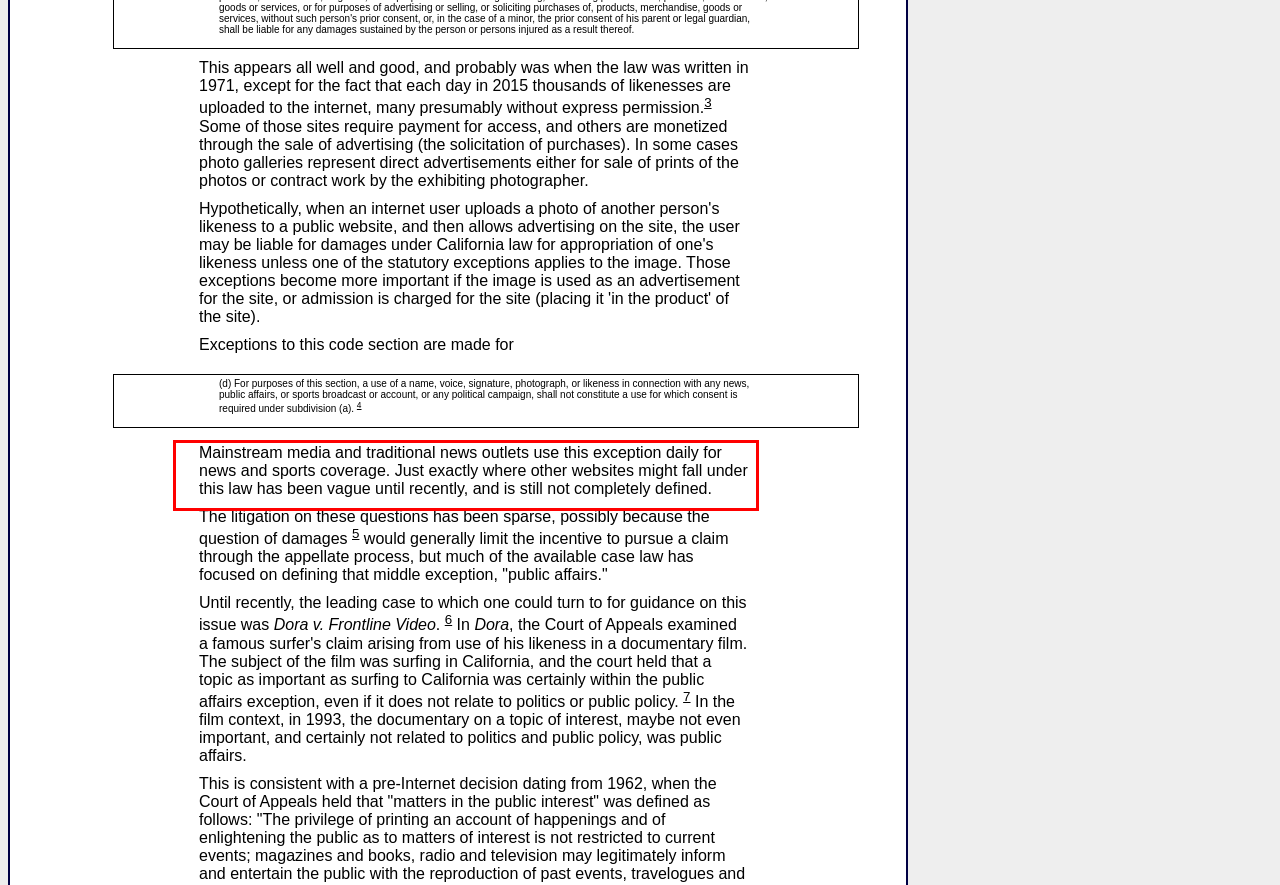Using the provided webpage screenshot, identify and read the text within the red rectangle bounding box.

Mainstream media and traditional news outlets use this exception daily for news and sports coverage. Just exactly where other websites might fall under this law has been vague until recently, and is still not completely defined.